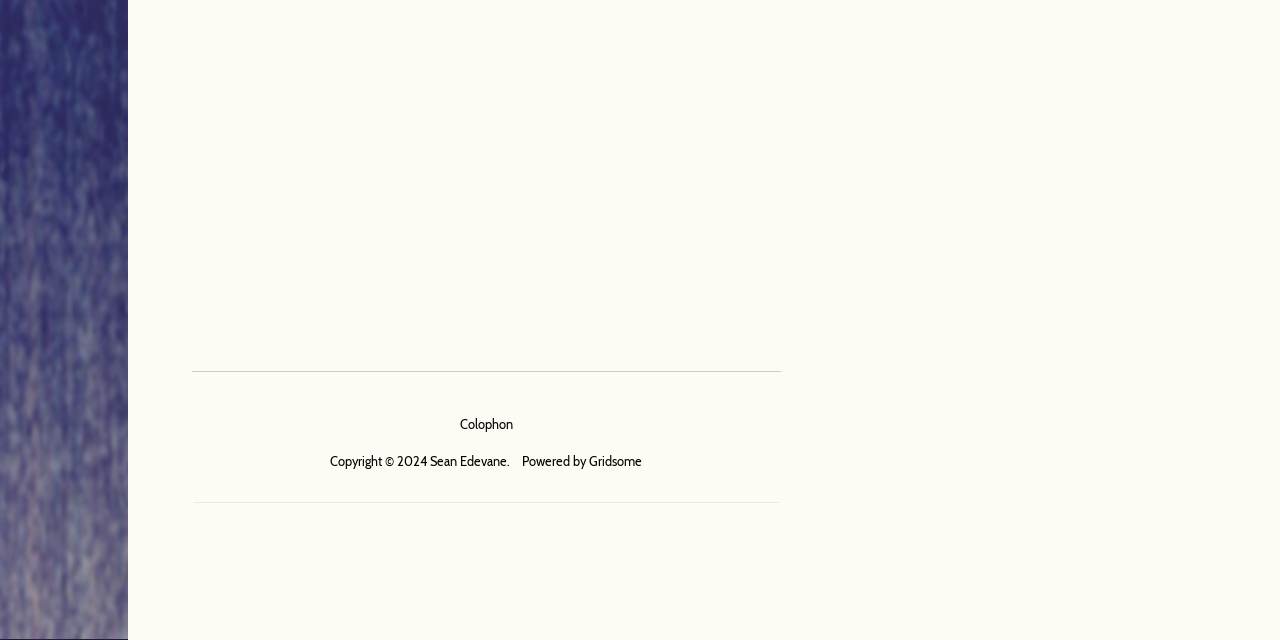Given the element description Colophon, specify the bounding box coordinates of the corresponding UI element in the format (top-left x, top-left y, bottom-right x, bottom-right y). All values must be between 0 and 1.

[0.359, 0.633, 0.401, 0.694]